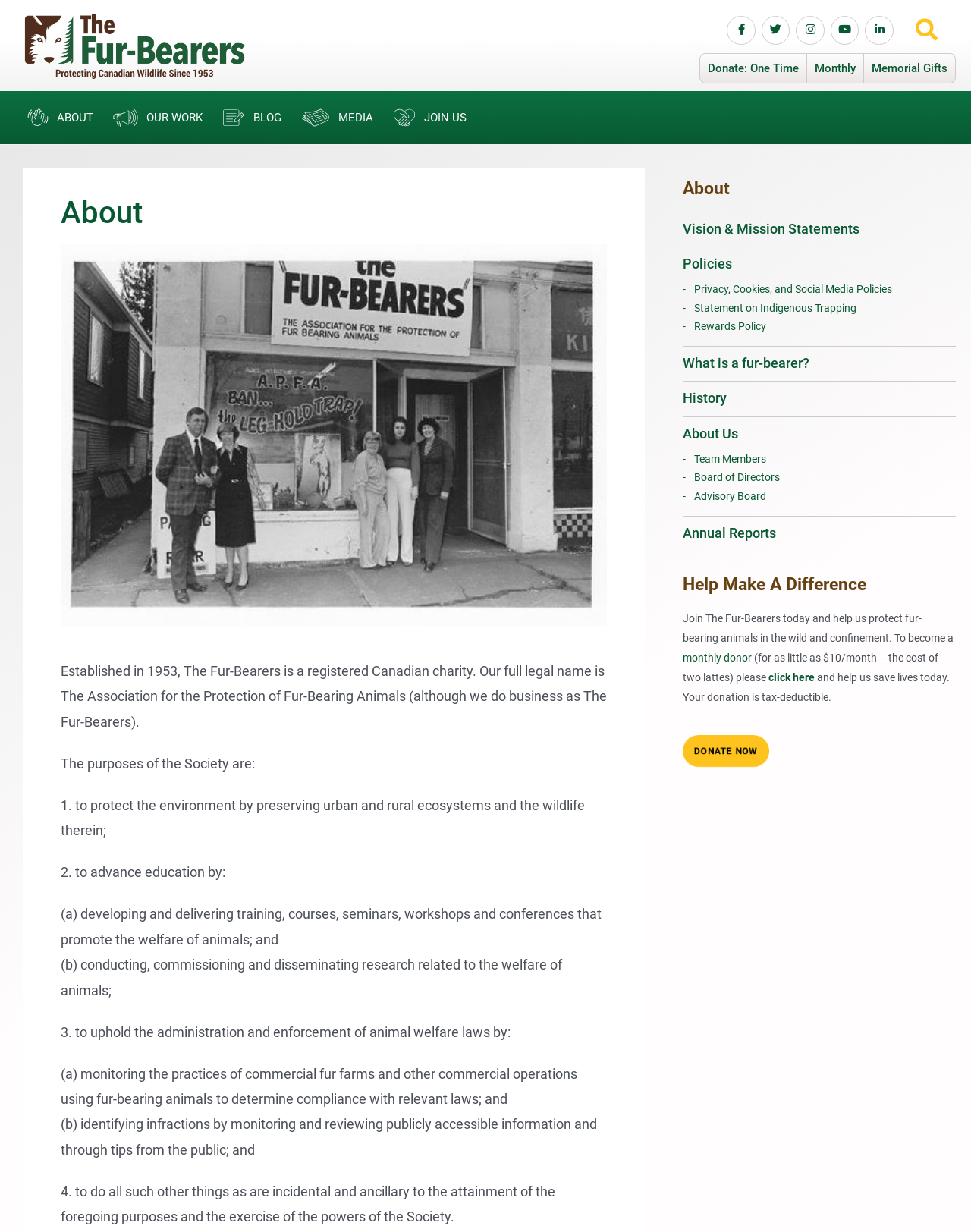Locate the UI element that matches the description monthly donor in the webpage screenshot. Return the bounding box coordinates in the format (top-left x, top-left y, bottom-right x, bottom-right y), with values ranging from 0 to 1.

[0.703, 0.529, 0.774, 0.539]